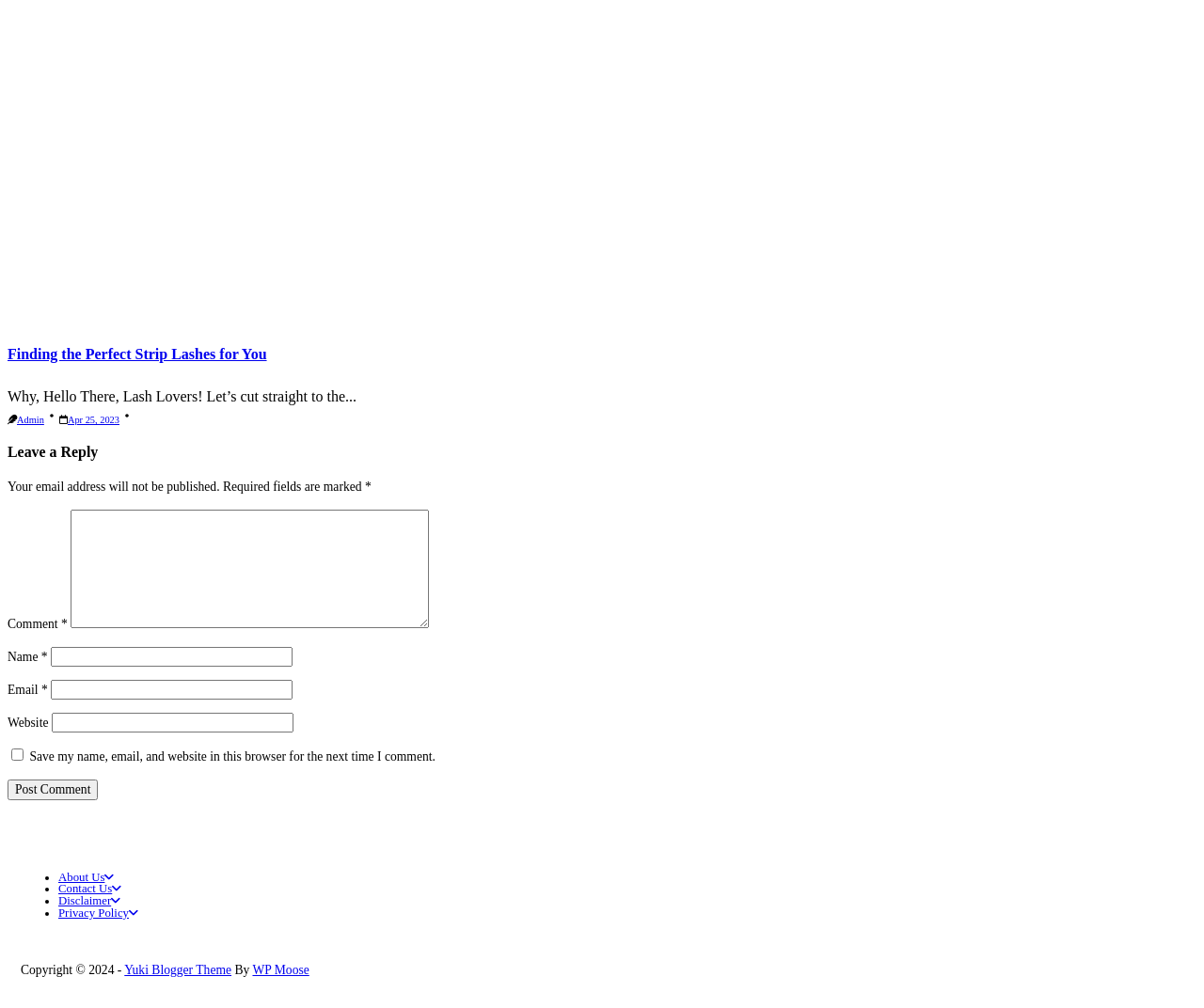Pinpoint the bounding box coordinates of the clickable element needed to complete the instruction: "Click on the 'Finding the Perfect Strip Lashes for You' link". The coordinates should be provided as four float numbers between 0 and 1: [left, top, right, bottom].

[0.006, 0.343, 0.222, 0.359]